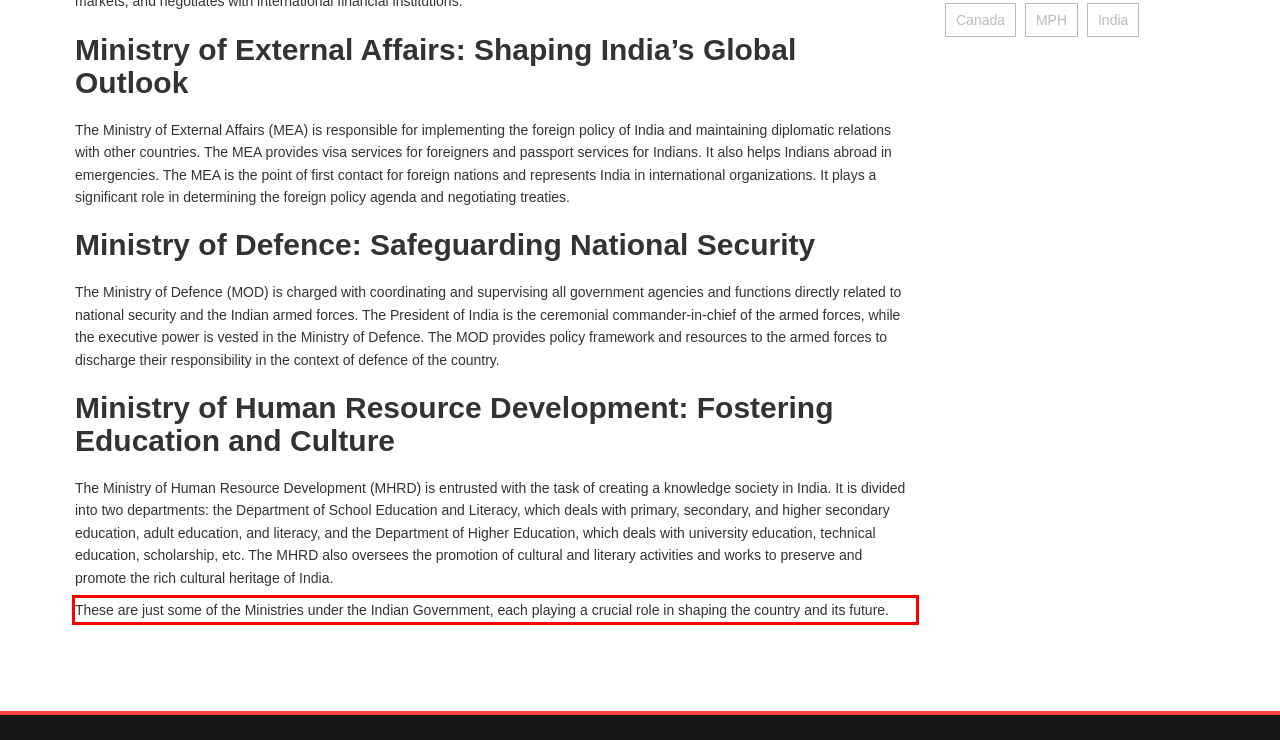Identify the text within the red bounding box on the webpage screenshot and generate the extracted text content.

These are just some of the Ministries under the Indian Government, each playing a crucial role in shaping the country and its future.